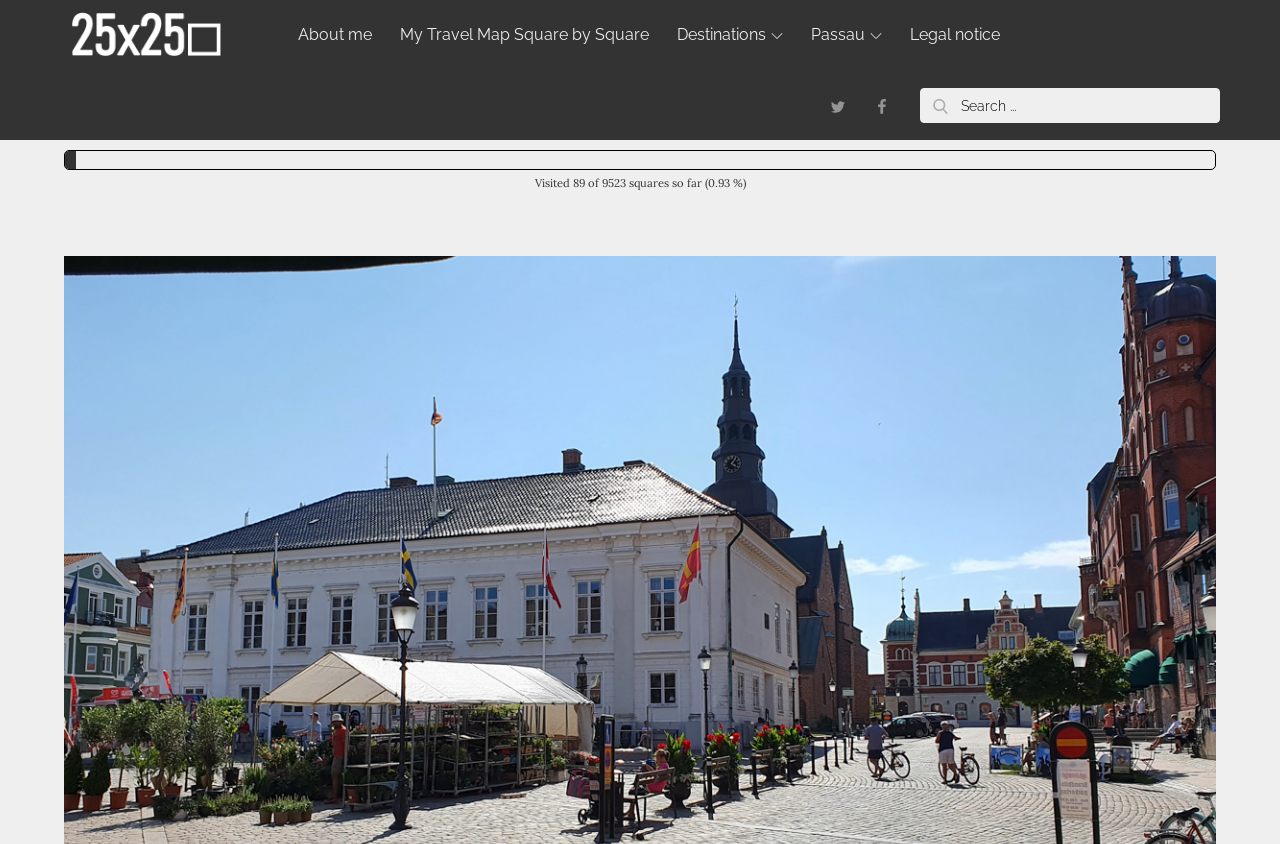Find the bounding box coordinates of the element to click in order to complete this instruction: "Visit the About me page". The bounding box coordinates must be four float numbers between 0 and 1, denoted as [left, top, right, bottom].

[0.224, 0.0, 0.3, 0.083]